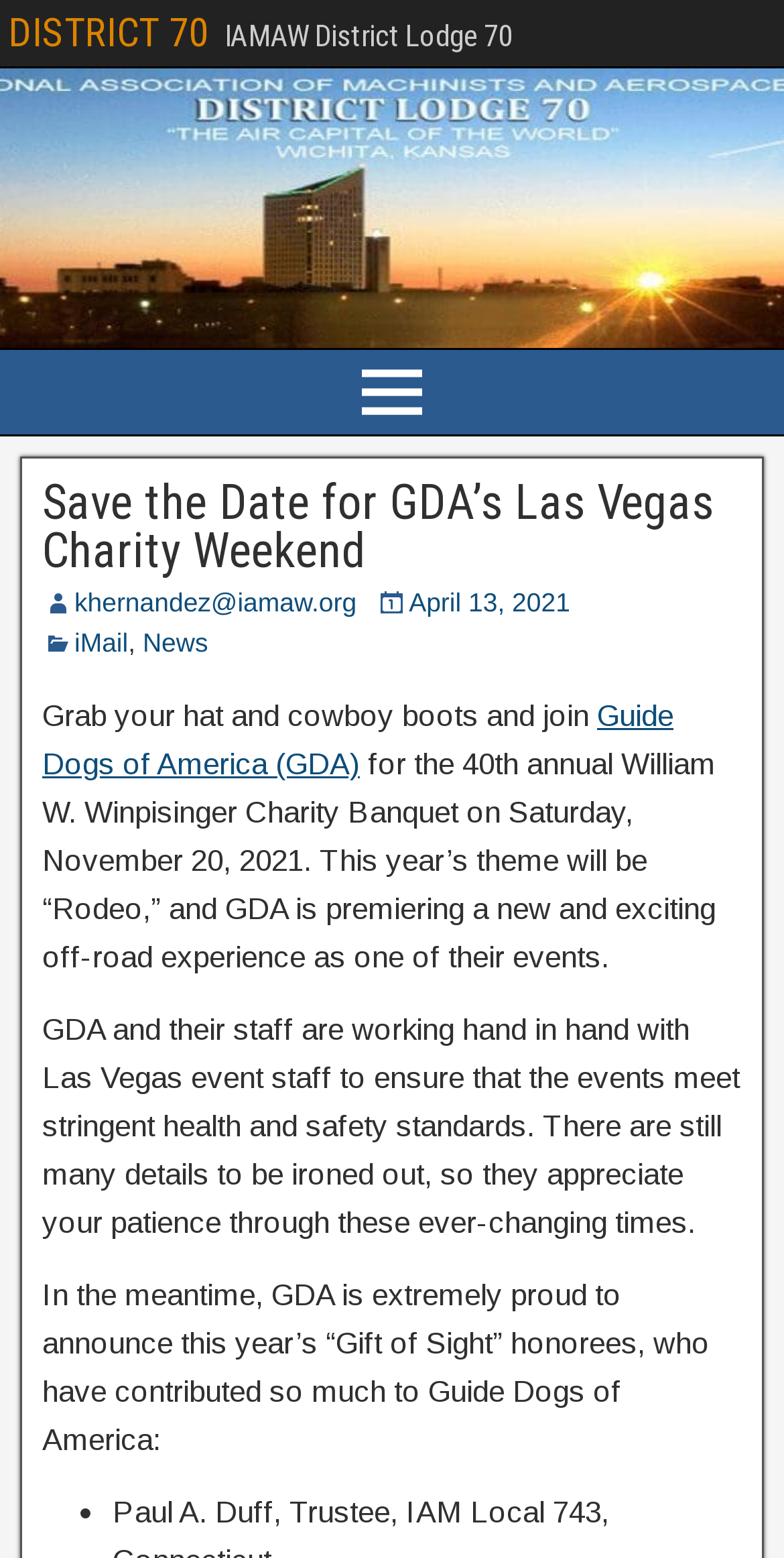Answer briefly with one word or phrase:
What is the organization that is premiering a new off-road experience?

Guide Dogs of America (GDA)